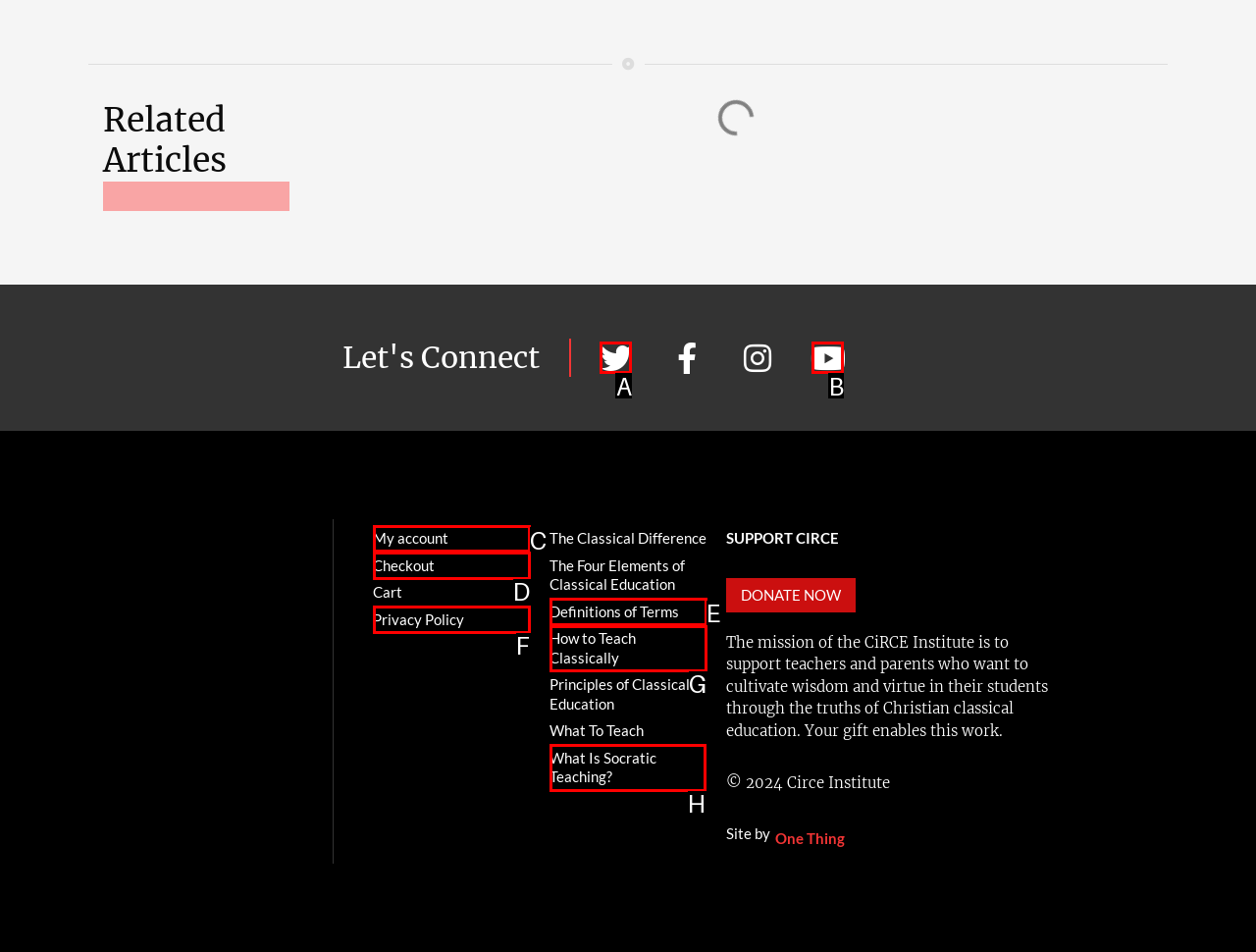From the options shown in the screenshot, tell me which lettered element I need to click to complete the task: Learn about Socratic Teaching.

H